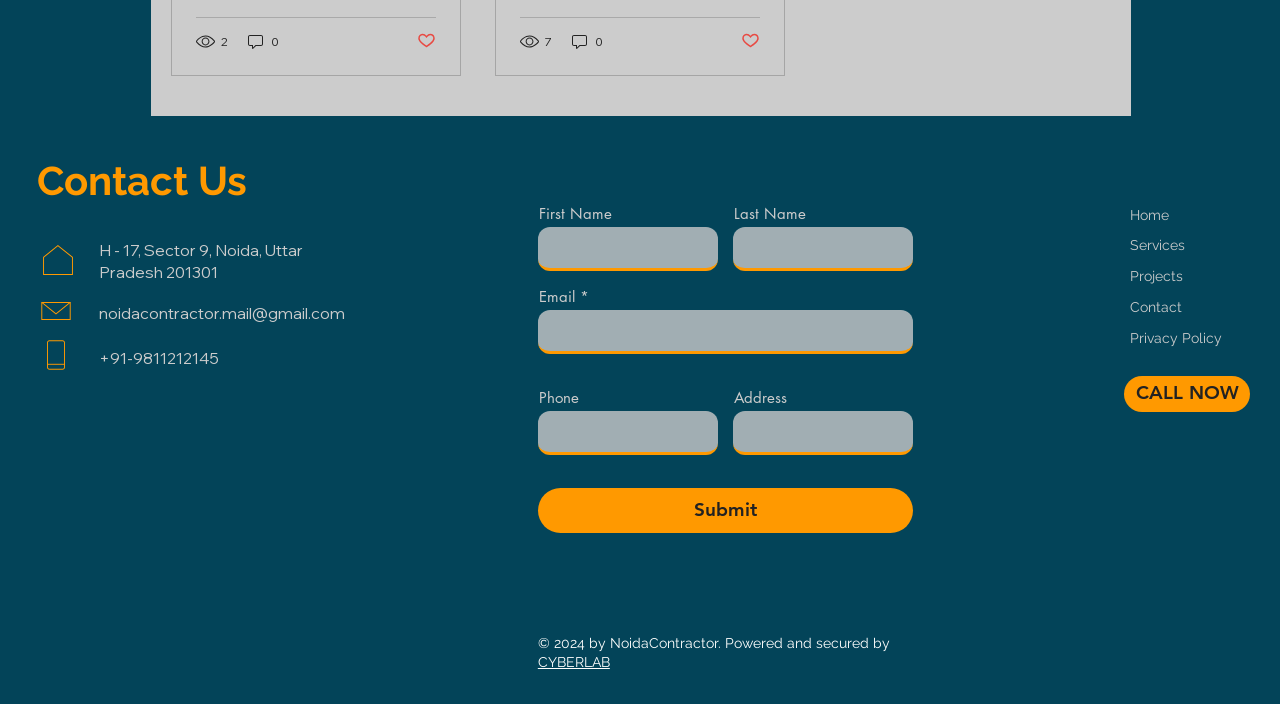Locate the bounding box coordinates of the segment that needs to be clicked to meet this instruction: "Fill in the 'First Name' field".

[0.42, 0.322, 0.561, 0.384]